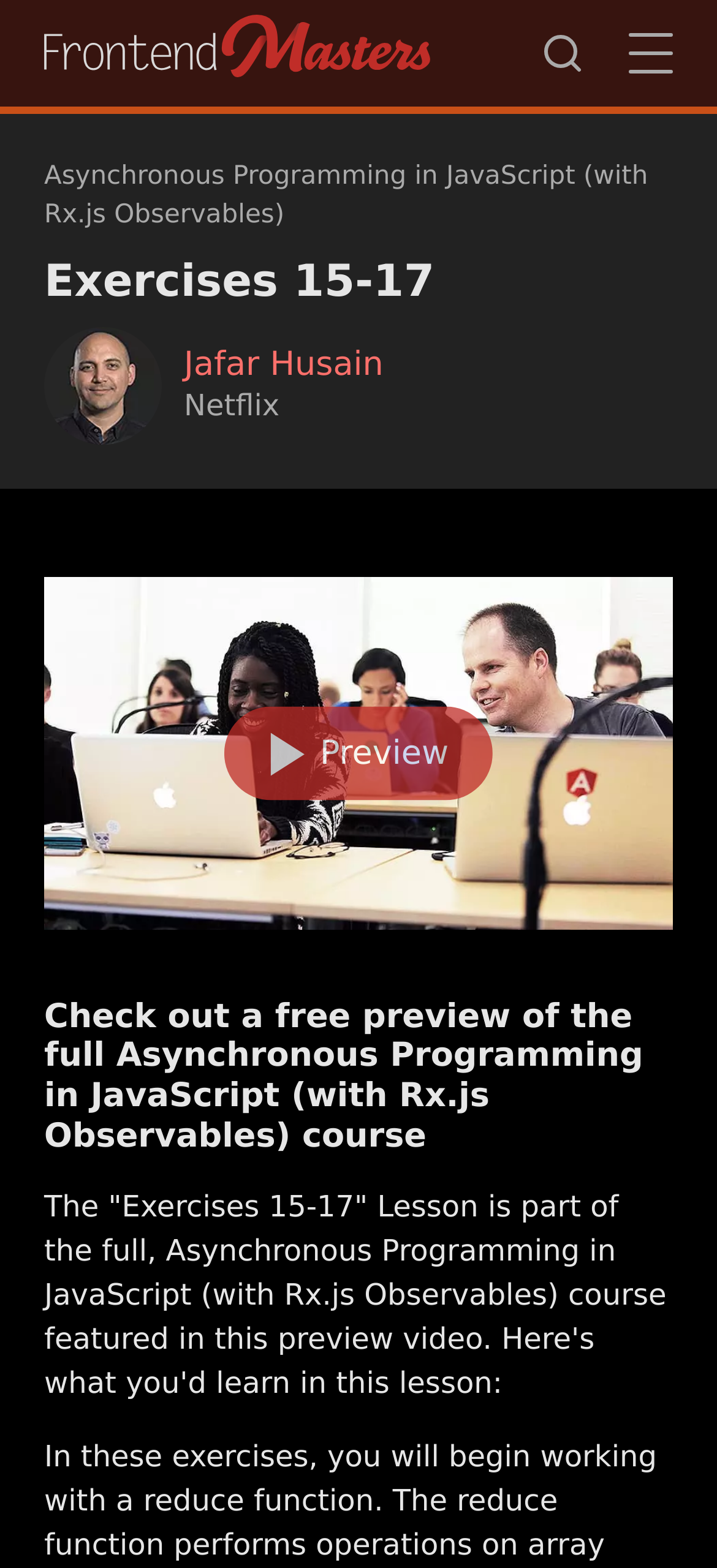Provide the bounding box coordinates of the HTML element described as: "Search". The bounding box coordinates should be four float numbers between 0 and 1, i.e., [left, top, right, bottom].

[0.754, 0.02, 0.815, 0.048]